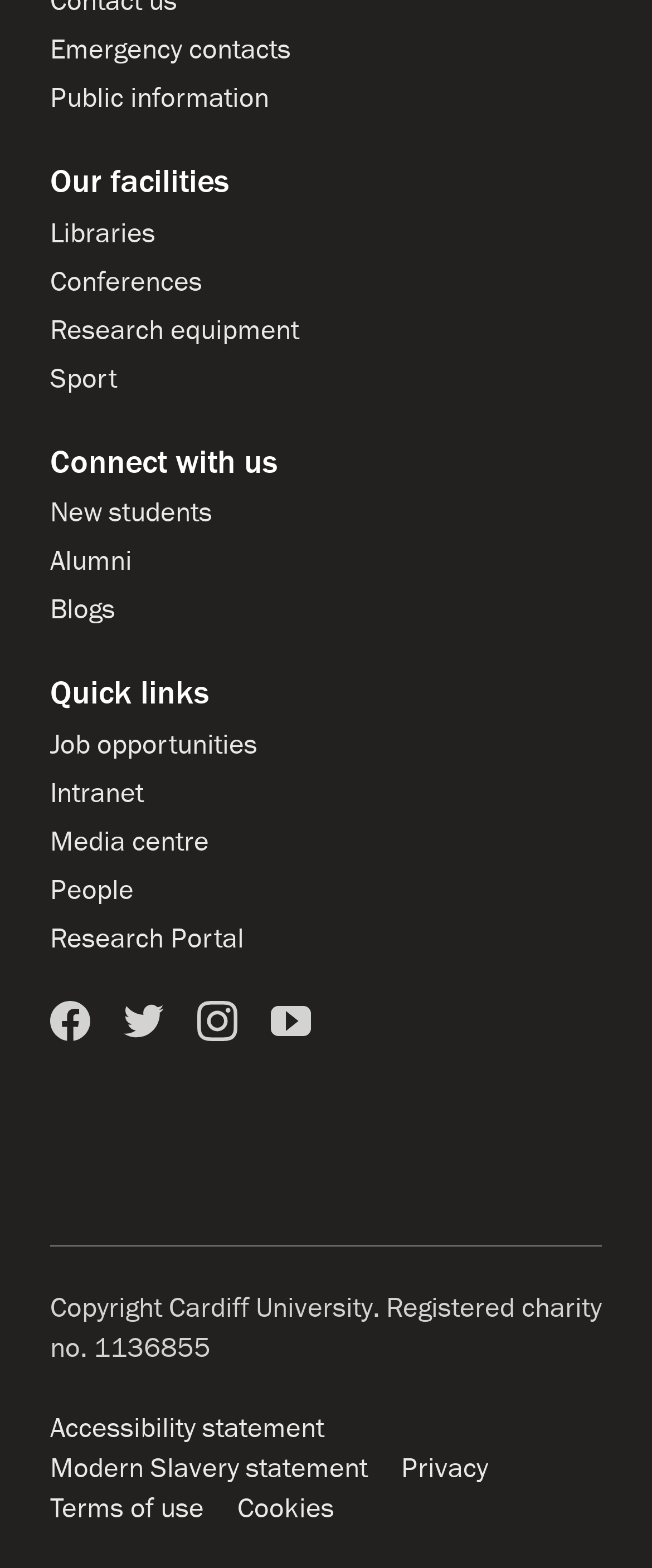Provide your answer in one word or a succinct phrase for the question: 
What is the last link under 'Quick links'?

Research Portal